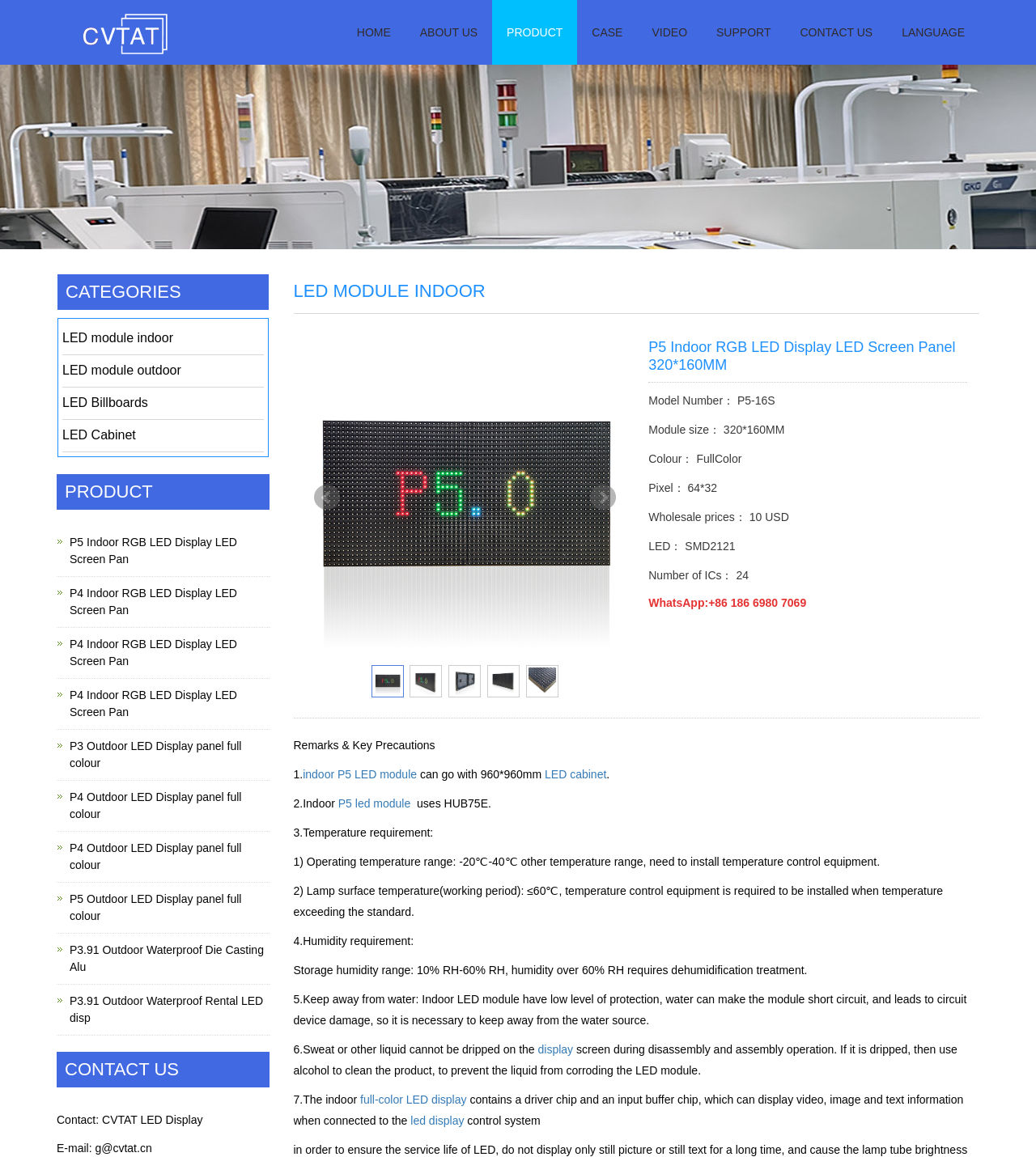Determine the bounding box coordinates for the area you should click to complete the following instruction: "Contact US through WhatsApp".

[0.626, 0.516, 0.778, 0.527]